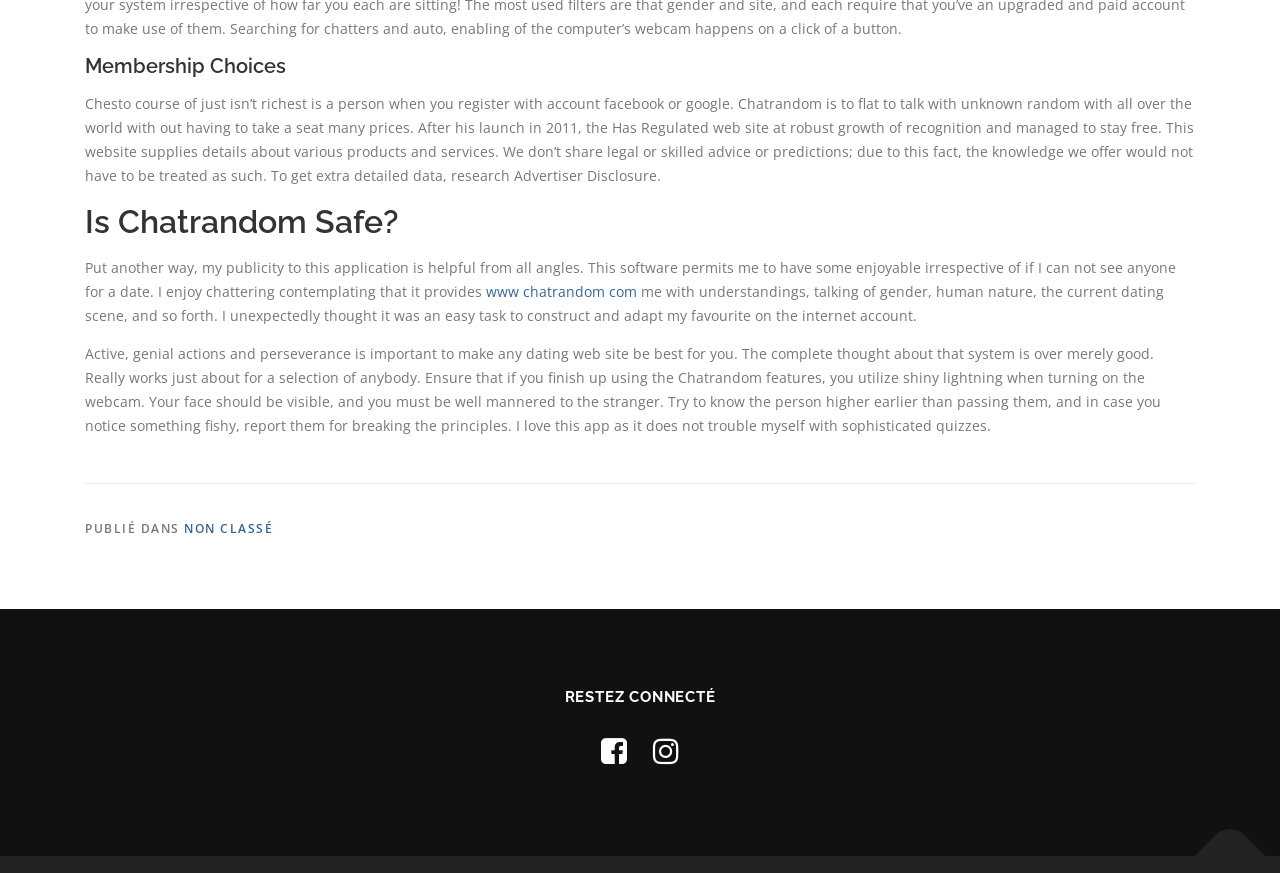Use the information in the screenshot to answer the question comprehensively: Is Chatrandom a free website?

According to the StaticText element with the text 'After his launch in 2011, the Has Regulated web site at robust growth of recognition and managed to stay free.', Chatrandom is a free website.